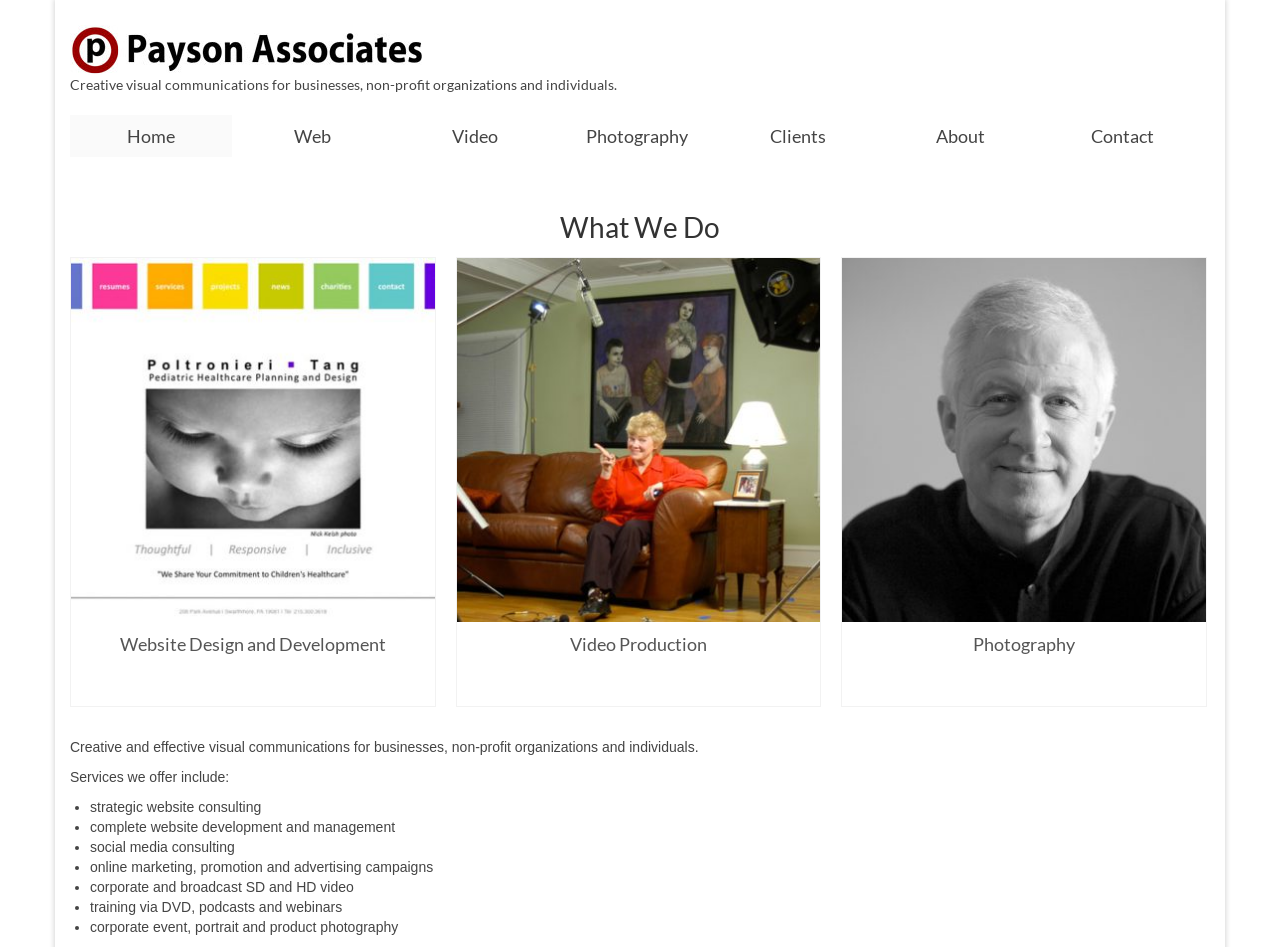Indicate the bounding box coordinates of the element that needs to be clicked to satisfy the following instruction: "View Website Design and Development services". The coordinates should be four float numbers between 0 and 1, i.e., [left, top, right, bottom].

[0.055, 0.455, 0.34, 0.472]